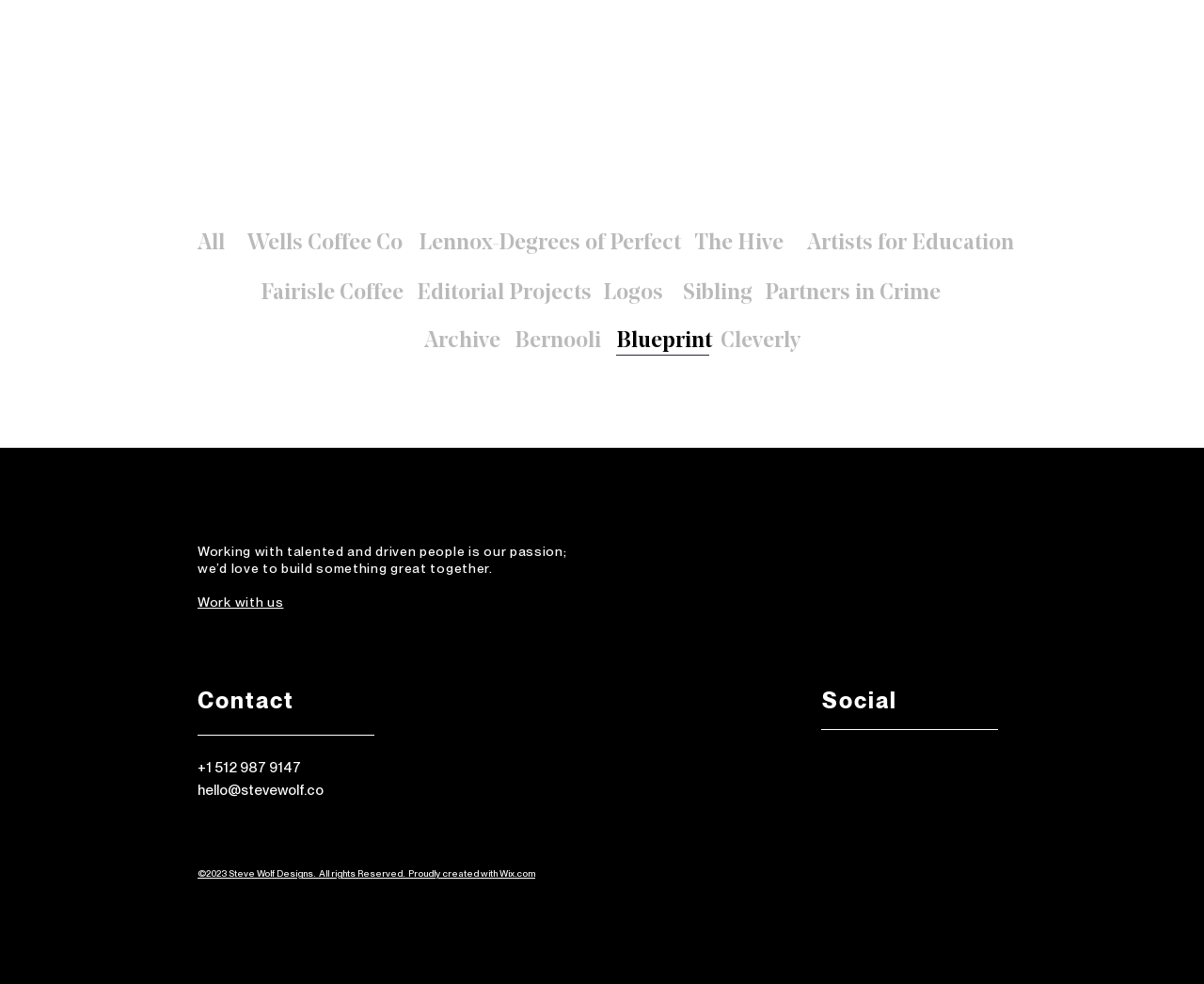Please specify the bounding box coordinates of the region to click in order to perform the following instruction: "Contact through 'hello@stevewolf.co' email".

[0.164, 0.794, 0.269, 0.812]